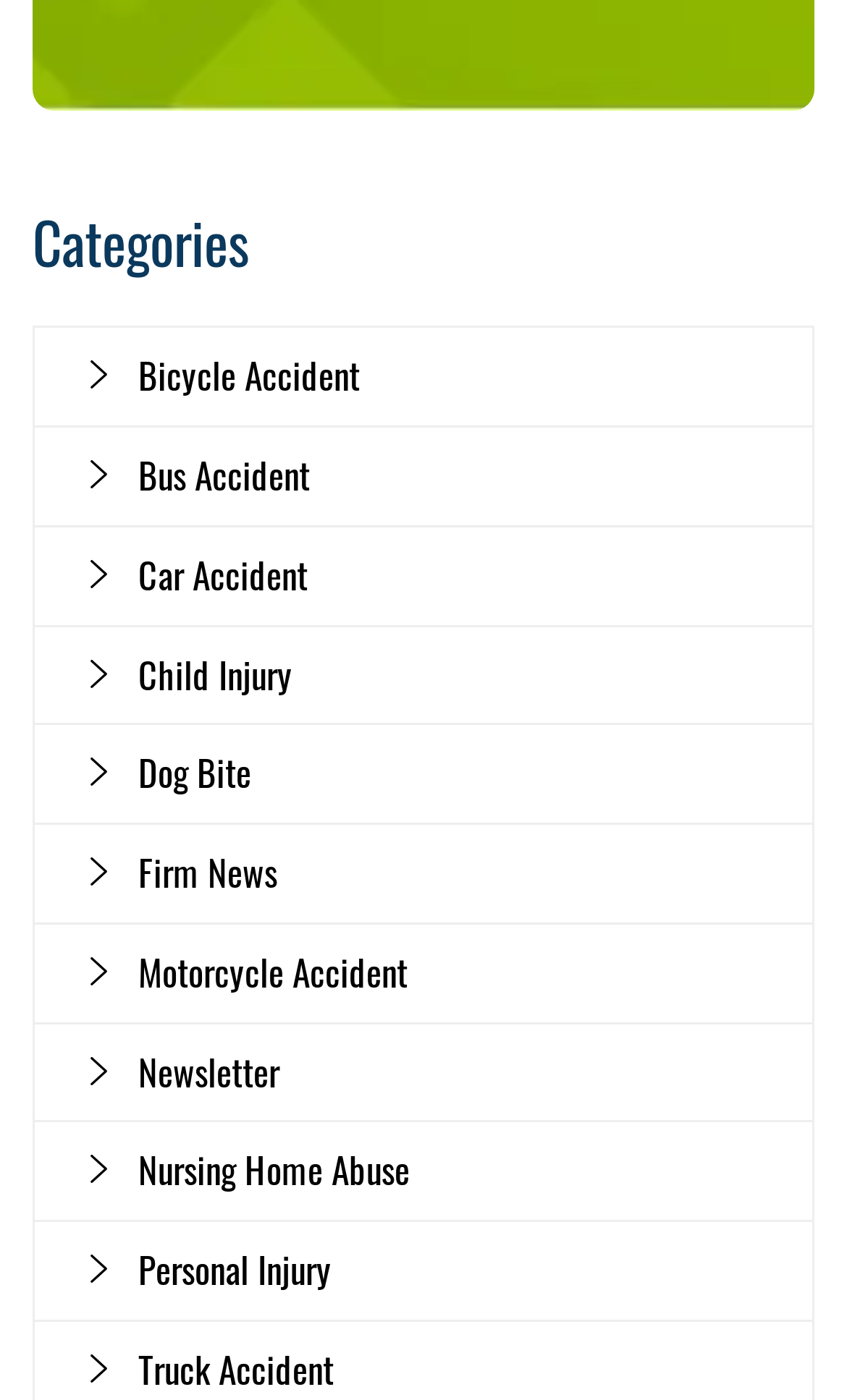Respond to the question with just a single word or phrase: 
What type of accidents are listed on this webpage?

Various accidents